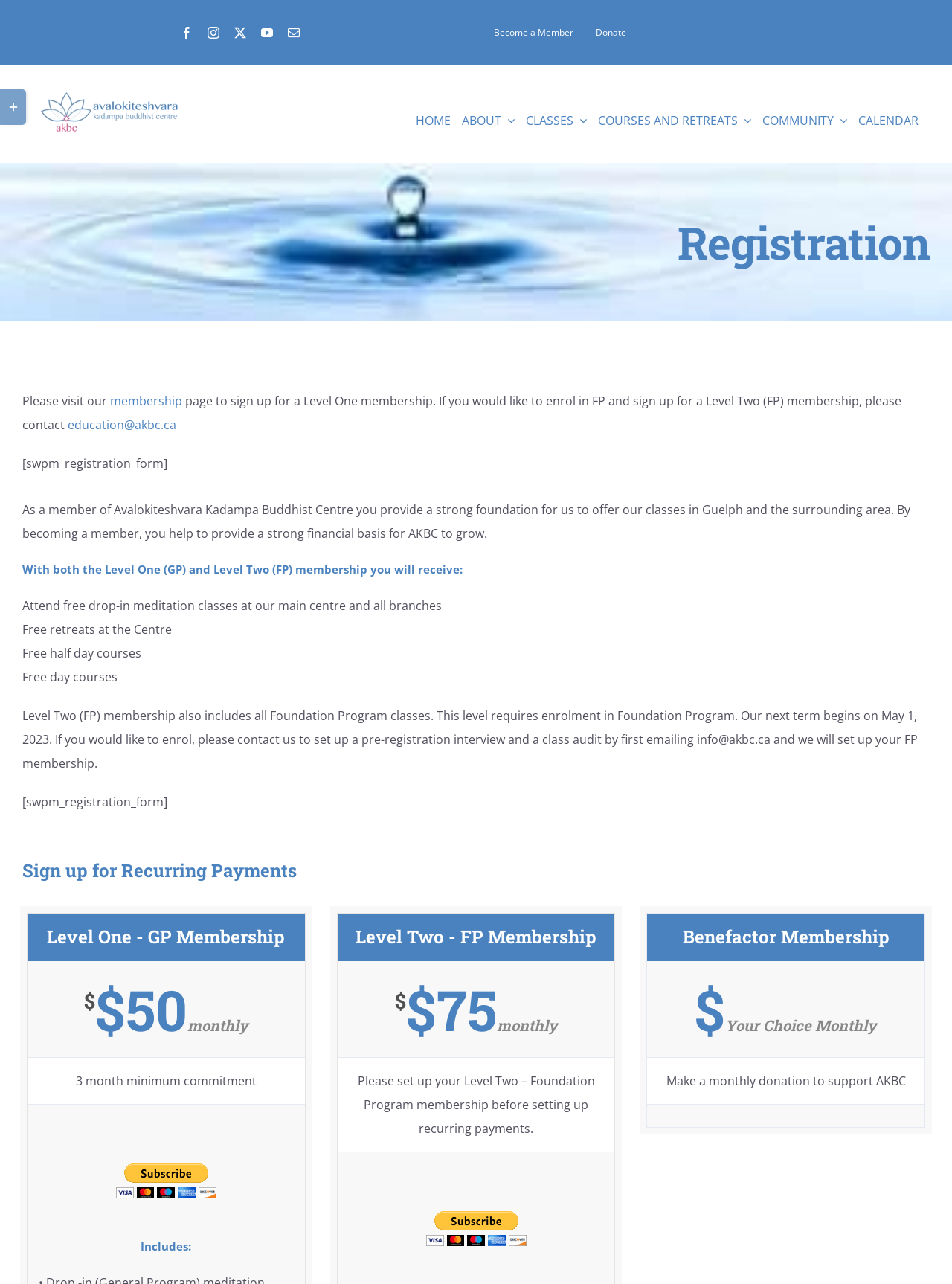Determine the bounding box coordinates for the element that should be clicked to follow this instruction: "Contact education@akbc.ca for Level Two membership". The coordinates should be given as four float numbers between 0 and 1, in the format [left, top, right, bottom].

[0.071, 0.324, 0.185, 0.337]